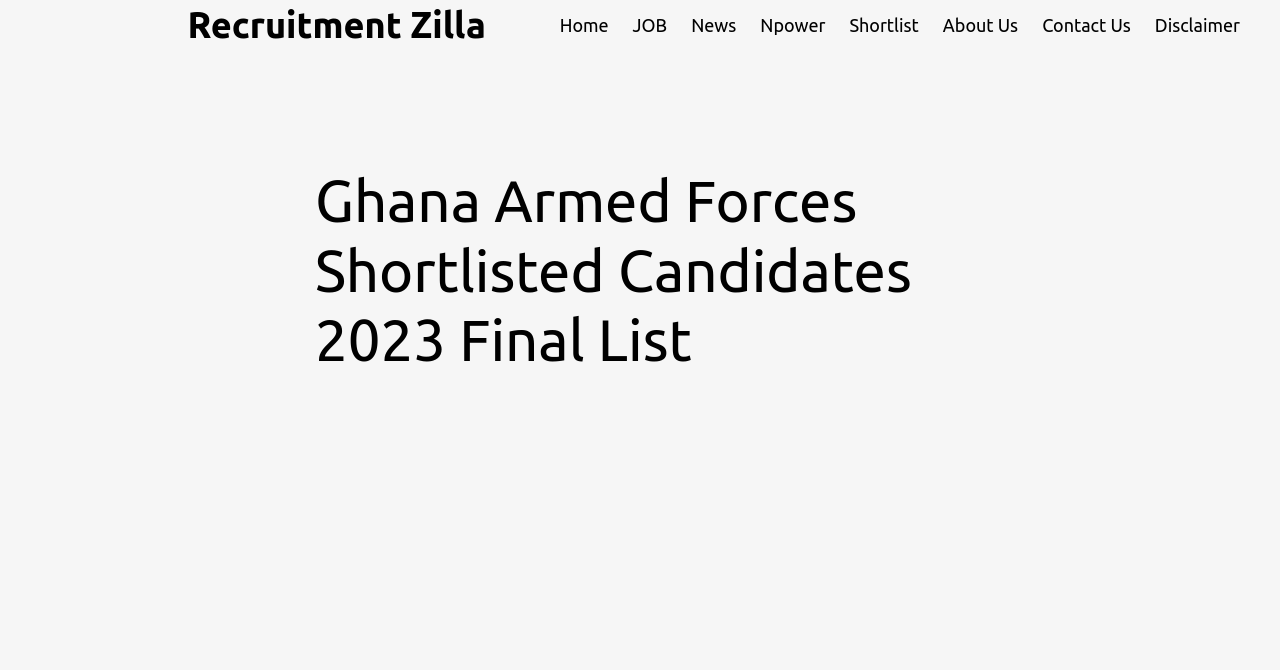Determine the bounding box coordinates of the area to click in order to meet this instruction: "Visit Recruitment Zilla".

[0.147, 0.006, 0.38, 0.067]